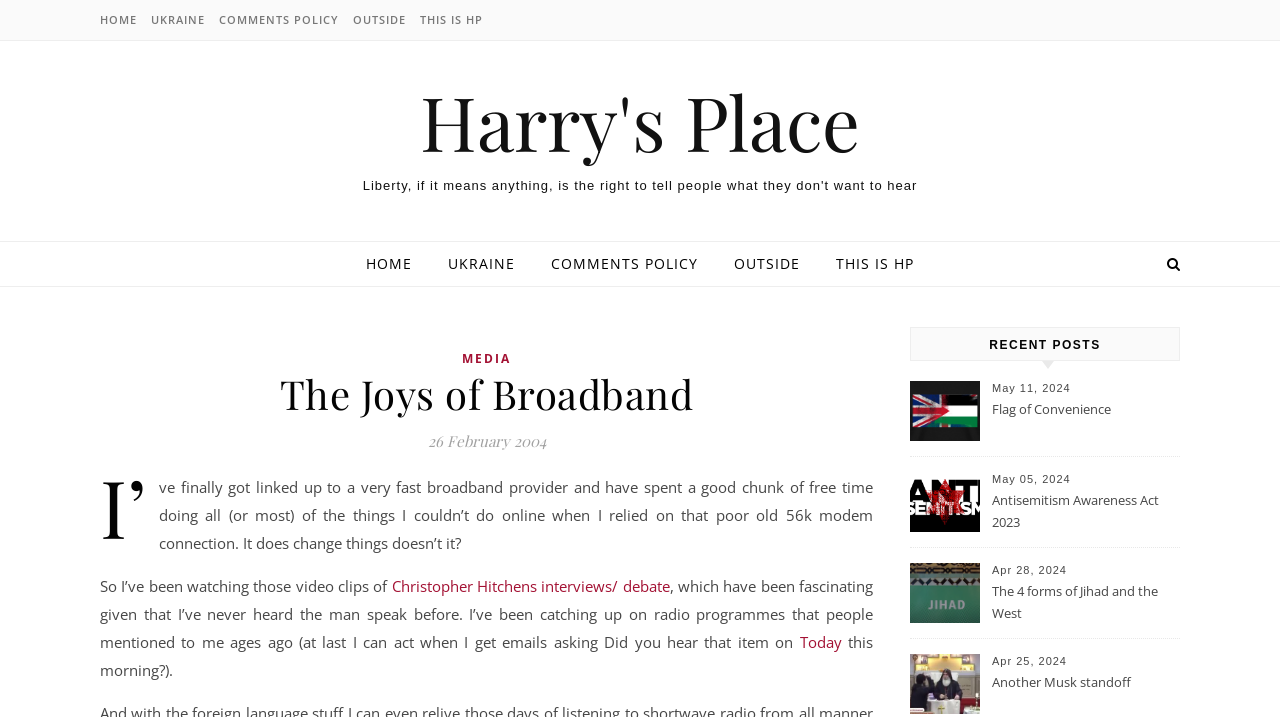What is the date of the most recent post?
Carefully examine the image and provide a detailed answer to the question.

The webpage displays a list of recent posts, with the most recent one dated May 11, 2024. This is indicated by the text 'May 11, 2024' above the link 'Flag of Convenience'.